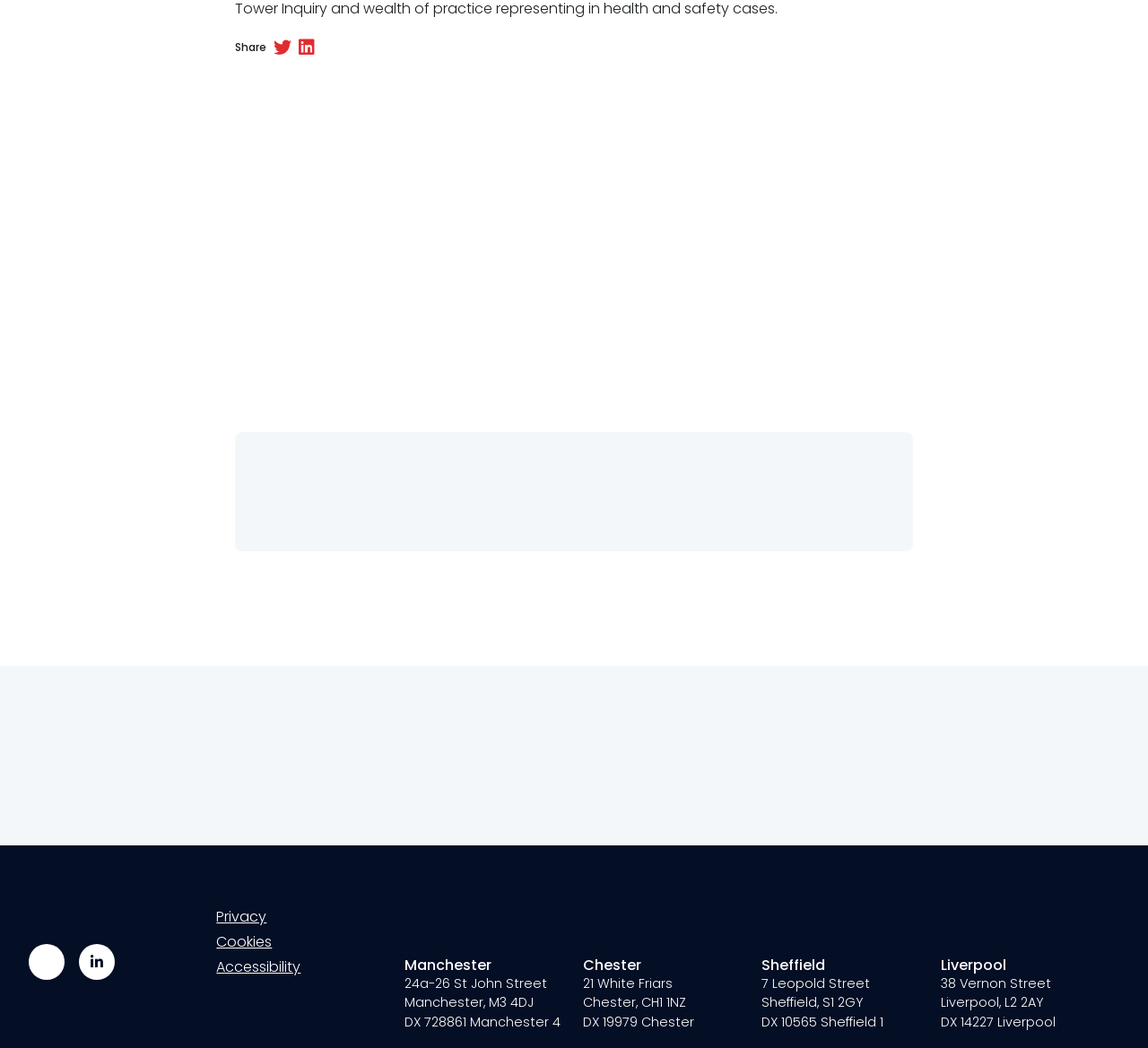Please identify the bounding box coordinates of the clickable area that will allow you to execute the instruction: "Click on the 'Contact' link".

[0.025, 0.896, 0.975, 0.932]